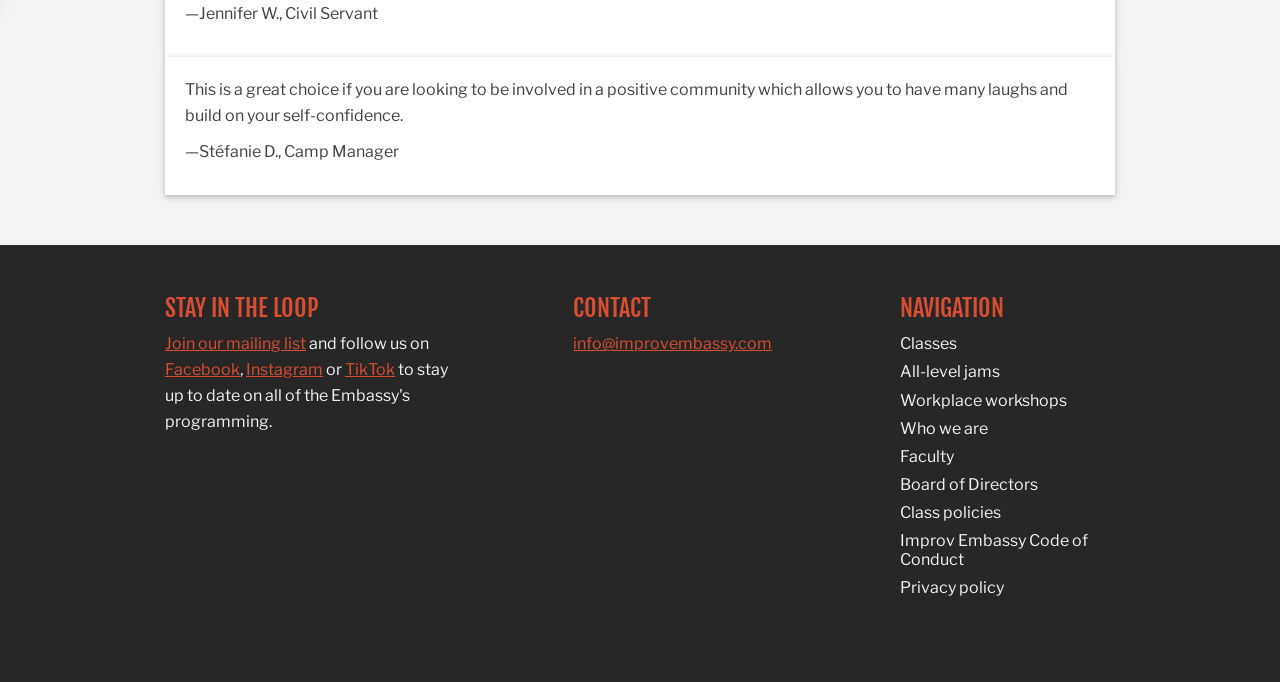Can you show the bounding box coordinates of the region to click on to complete the task described in the instruction: "Learn about the faculty"?

[0.703, 0.655, 0.745, 0.683]